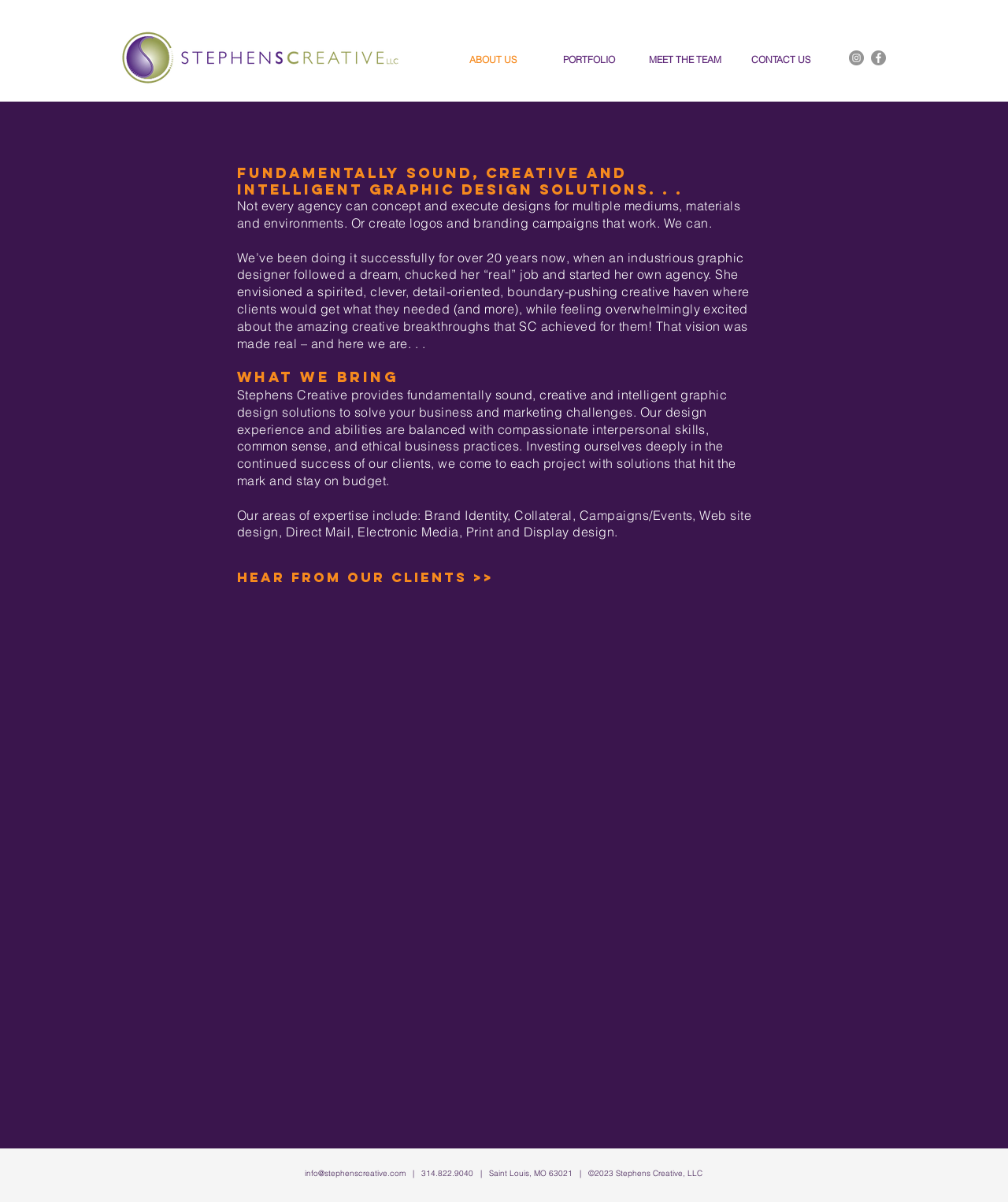Show the bounding box coordinates of the element that should be clicked to complete the task: "Click the ABOUT US link".

[0.441, 0.041, 0.536, 0.059]